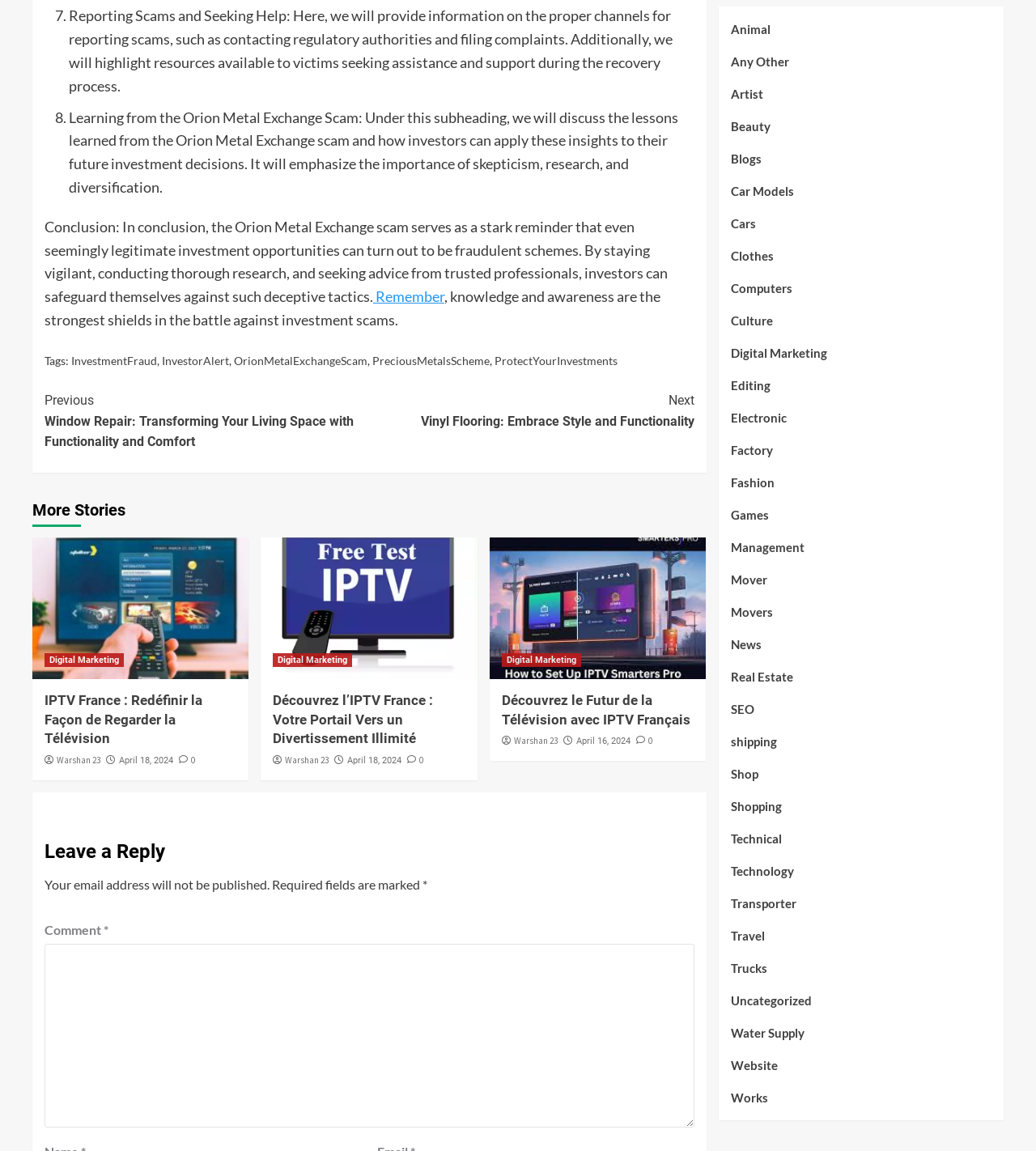What is the importance of skepticism in investment decisions?
With the help of the image, please provide a detailed response to the question.

The article emphasizes the importance of skepticism, research, and diversification in investment decisions to safeguard against fraudulent schemes like the Orion Metal Exchange scam.